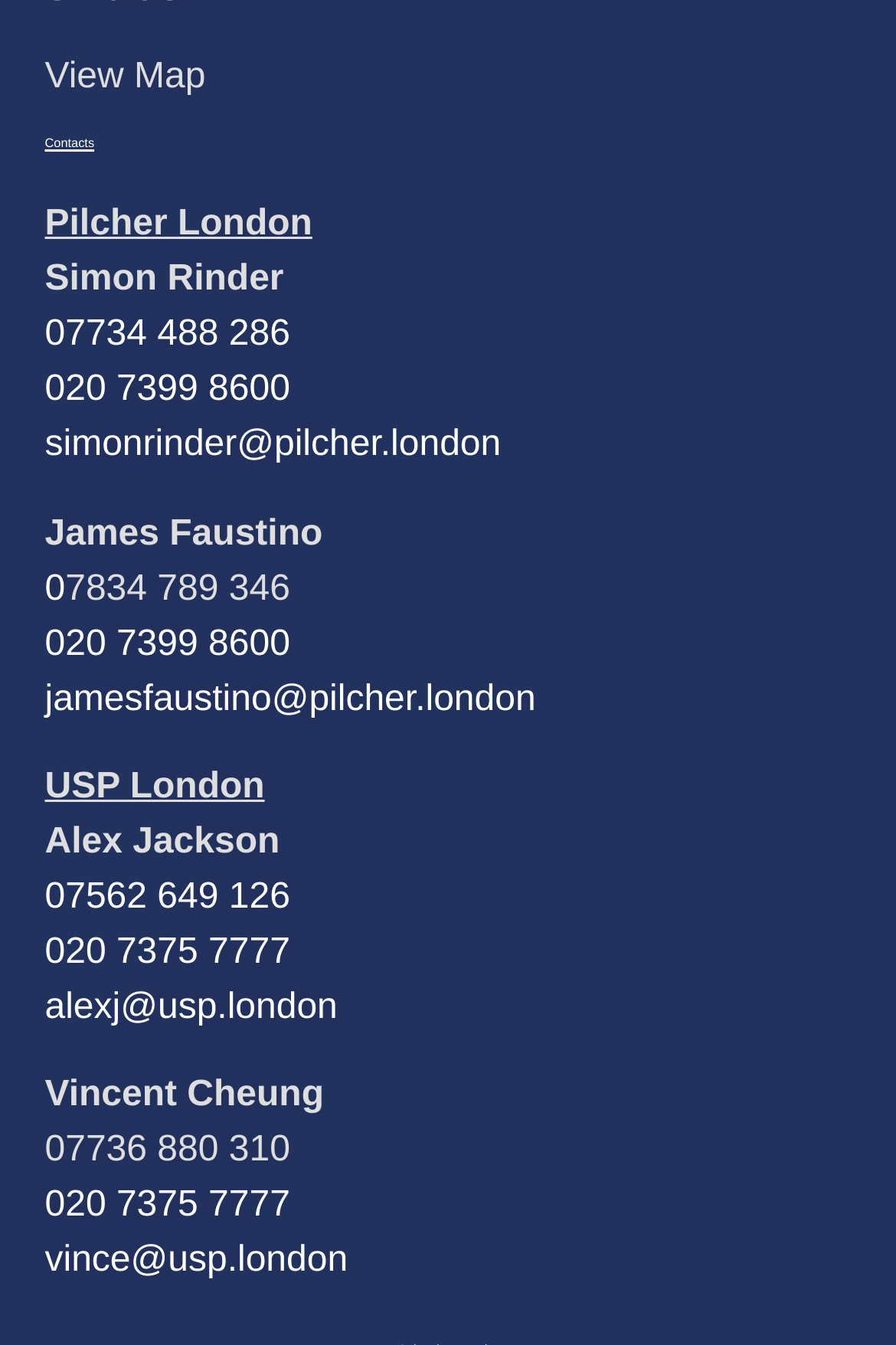Provide the bounding box coordinates of the section that needs to be clicked to accomplish the following instruction: "Call 07562 649 126."

[0.05, 0.653, 0.324, 0.682]